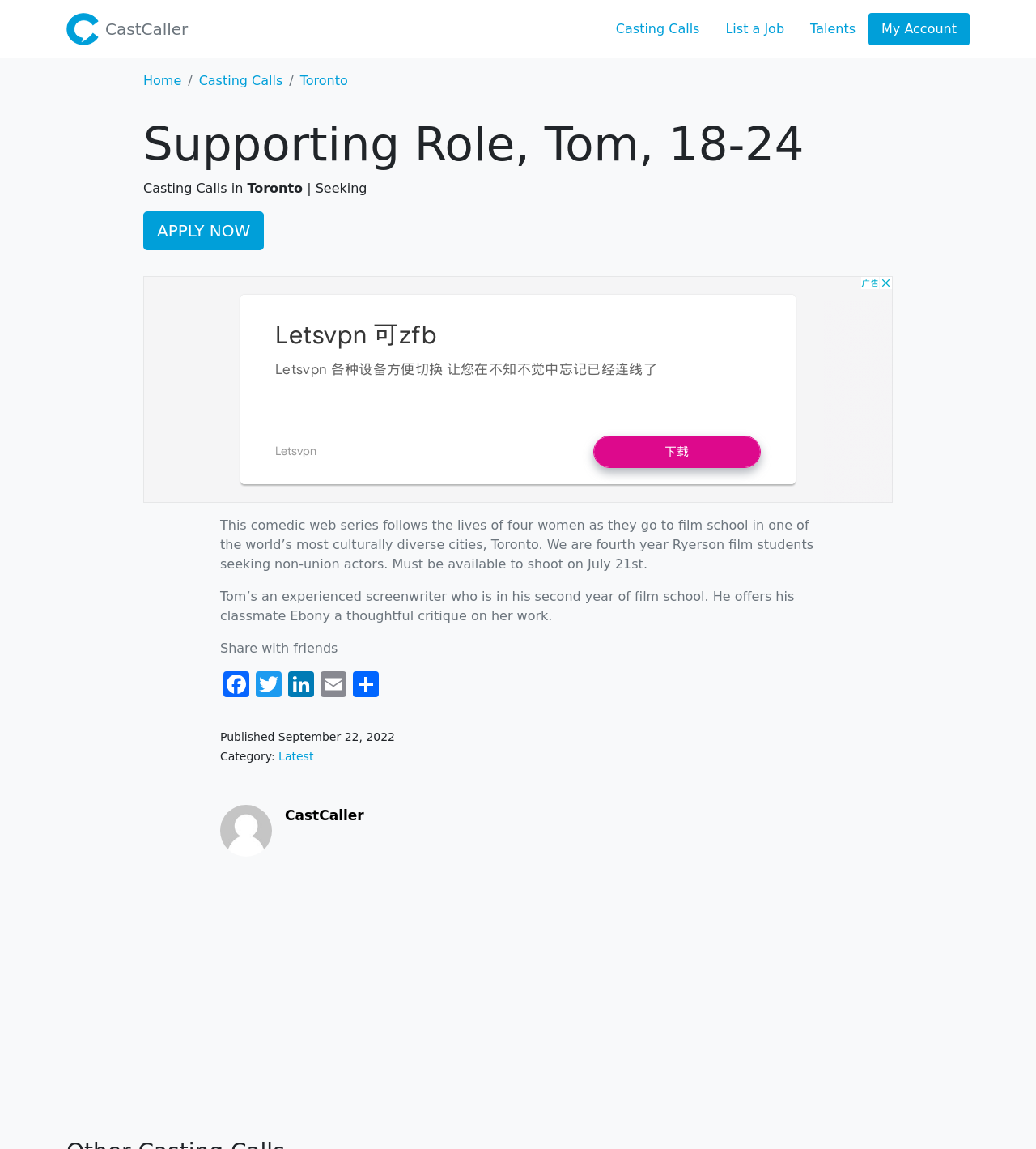Use a single word or phrase to answer the question:
What is Tom's role in the web series?

Experienced screenwriter